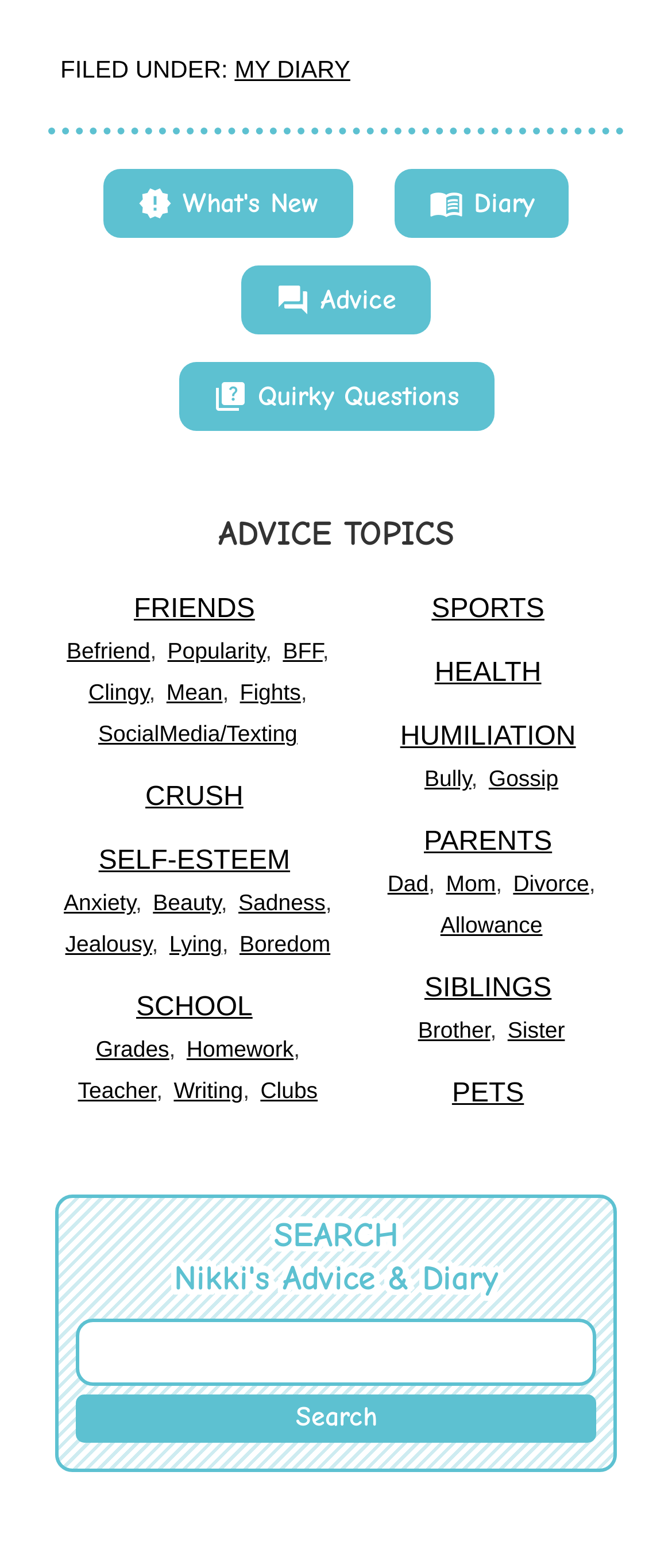Identify the bounding box of the UI element that matches this description: "new_releases What's New".

[0.154, 0.108, 0.526, 0.152]